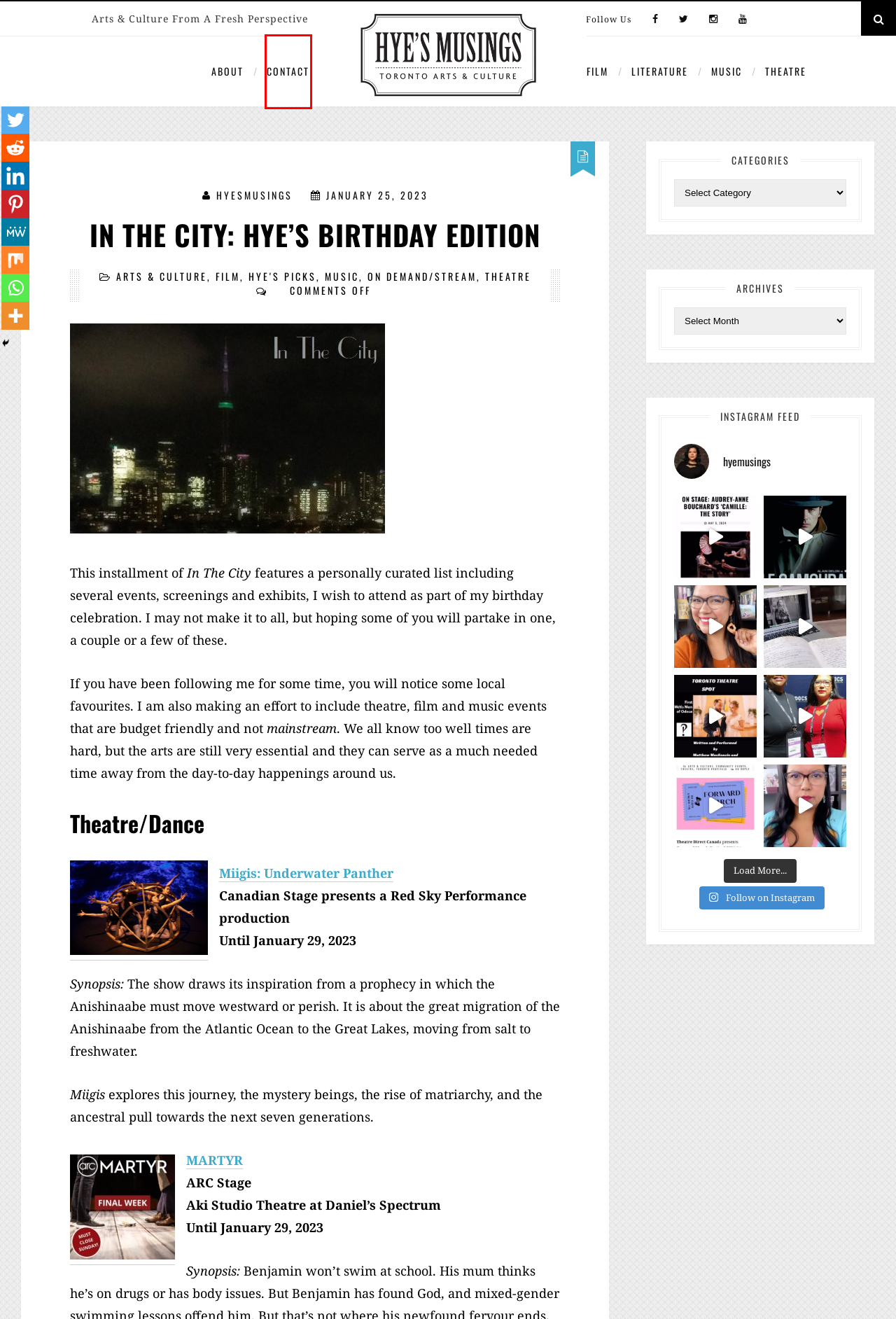You are given a screenshot depicting a webpage with a red bounding box around a UI element. Select the description that best corresponds to the new webpage after clicking the selected element. Here are the choices:
A. TOLive Portal
B. En Foco: Latinoamerica en TIFF 2023 – Hye's Musings
C. HyesMusings – Hye's Musings
D. Events for May 2024 – Textile Museum of Canada
E. Contact – Hye's Musings
F. About – Hye's Musings
G. Hye’s Picks – Hye's Musings
H. Radical Remembrance: The Sculptures of David Ruben Piqtoukun | Art Gallery of Ontario

E